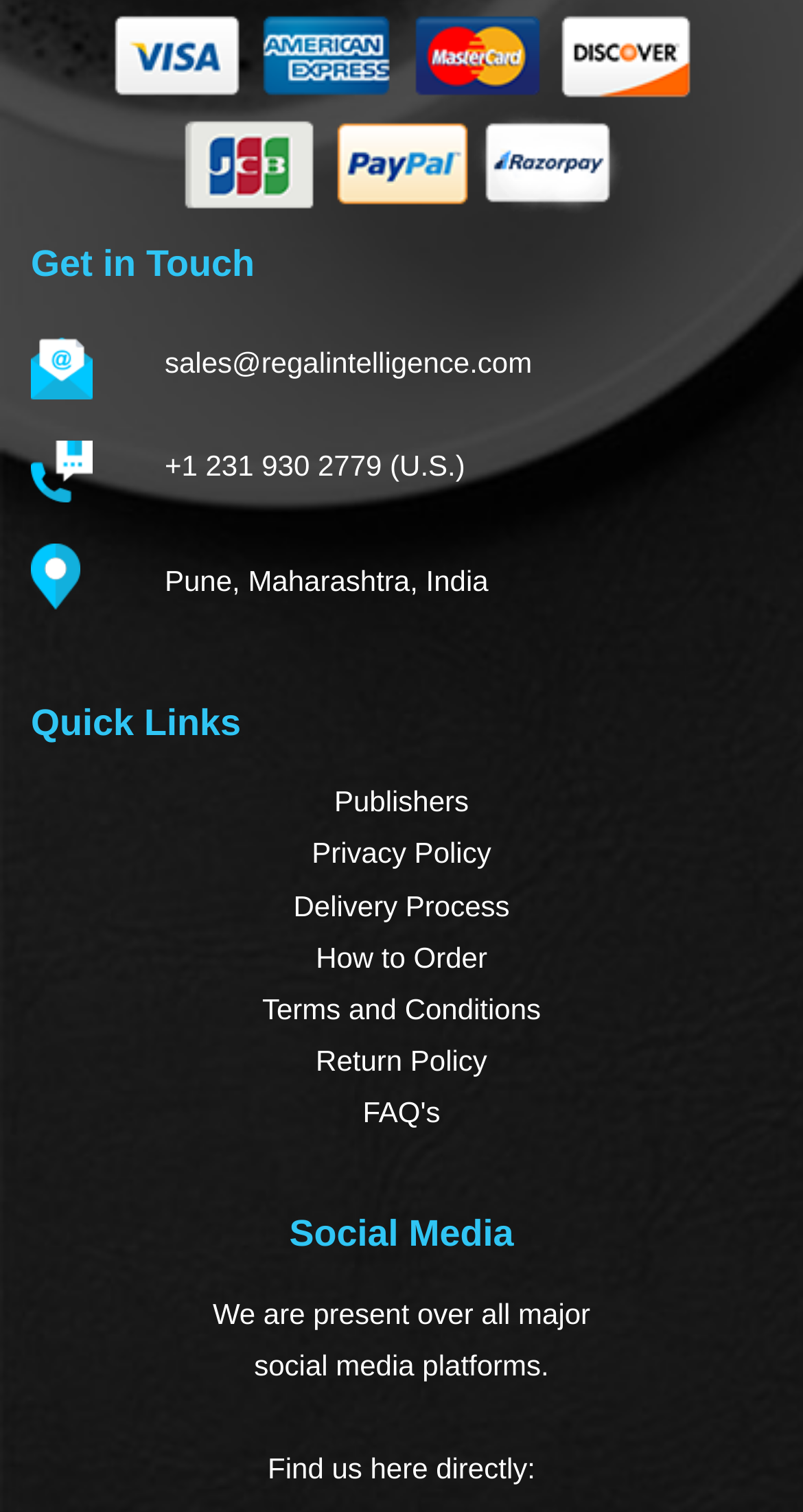What is the phone number for the U.S.?
Using the image as a reference, answer the question with a short word or phrase.

+1 231 930 2779